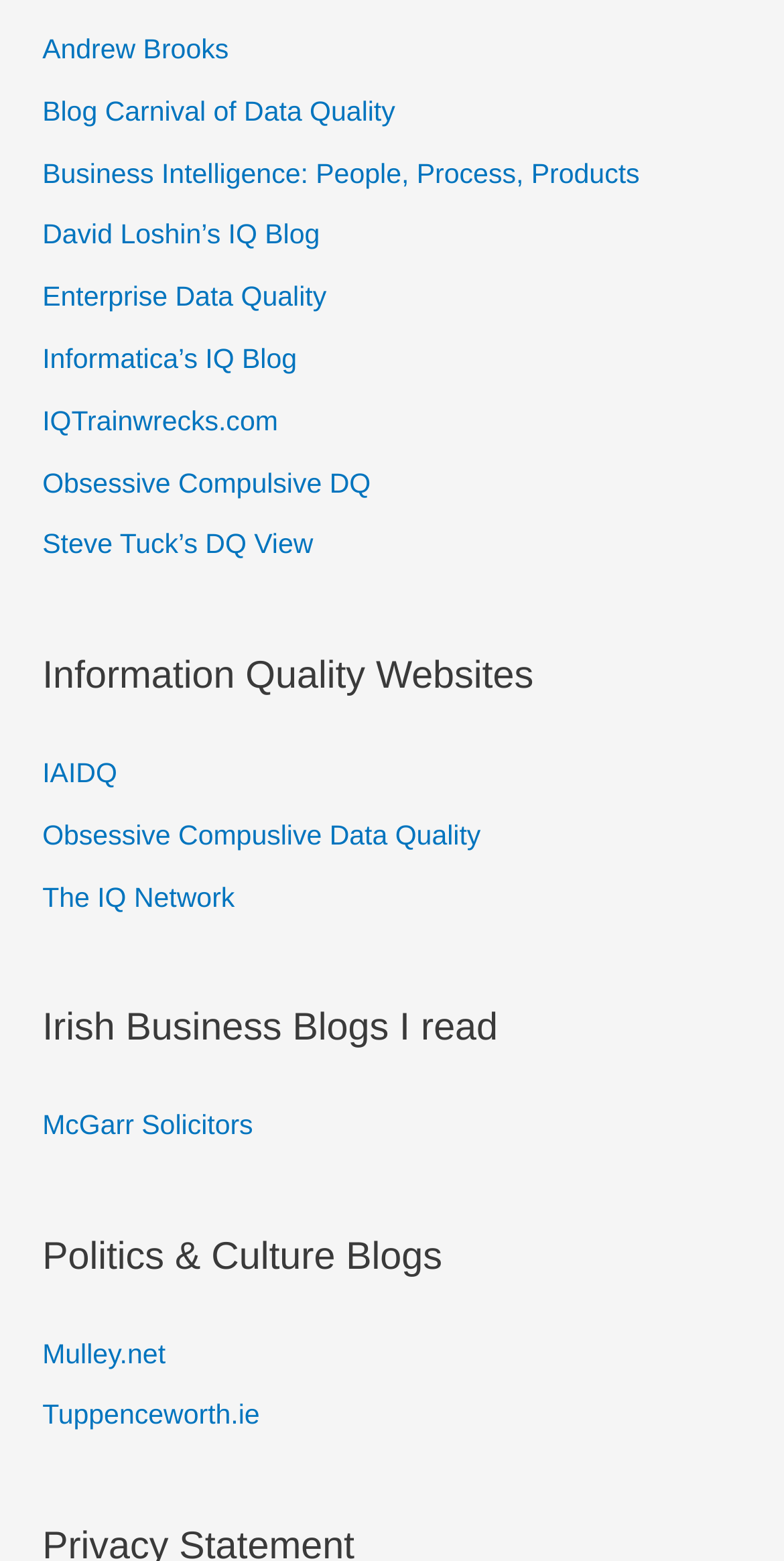Determine the bounding box coordinates of the region that needs to be clicked to achieve the task: "go to IQTrainwrecks.com".

[0.054, 0.26, 0.355, 0.279]